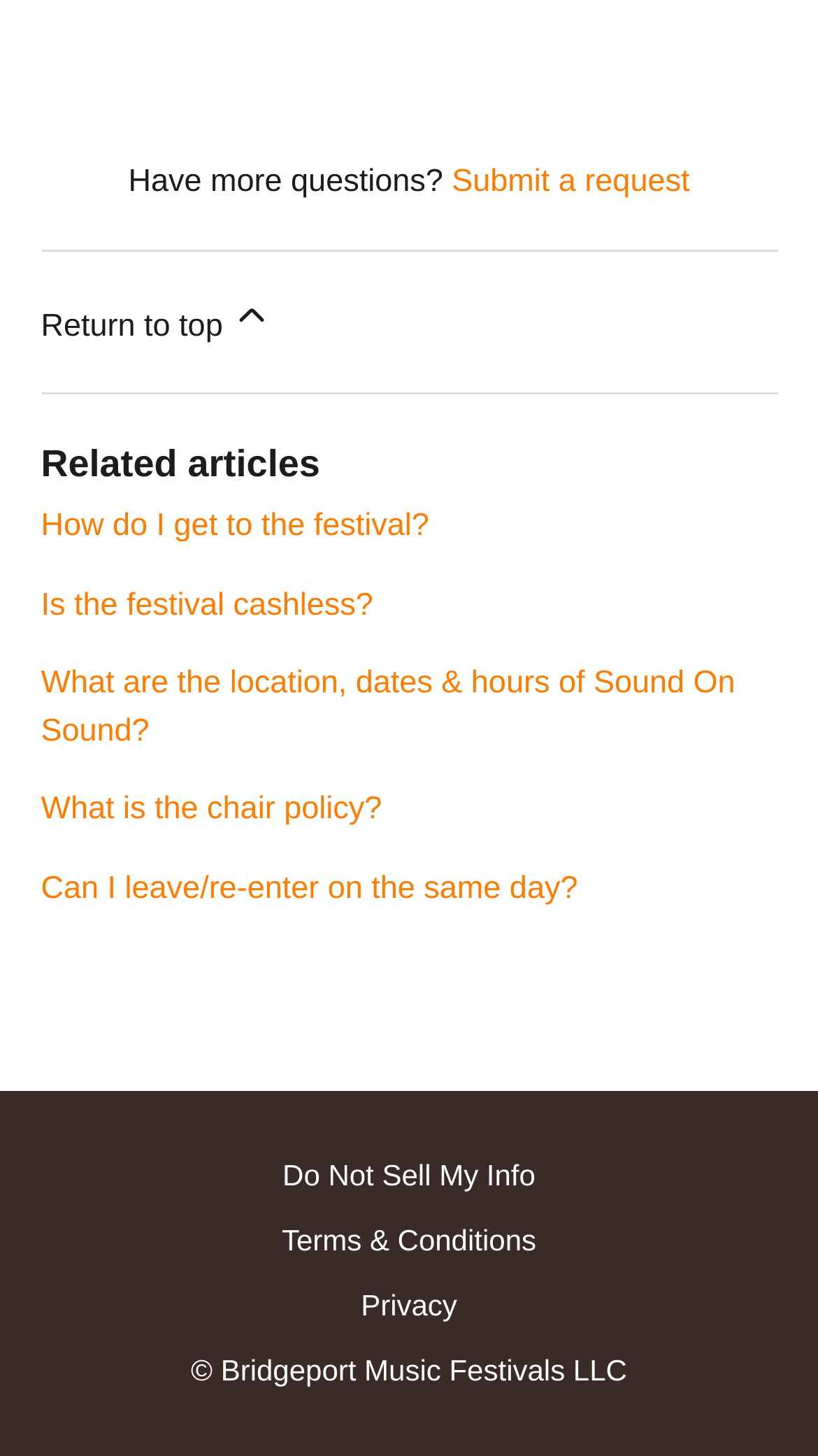How many static text elements are there in the footer?
Please provide an in-depth and detailed response to the question.

I counted the number of static text elements in the footer section, which includes 'Have more questions?' and '© Bridgeport Music Festivals LLC'. There are 2 static text elements in total.